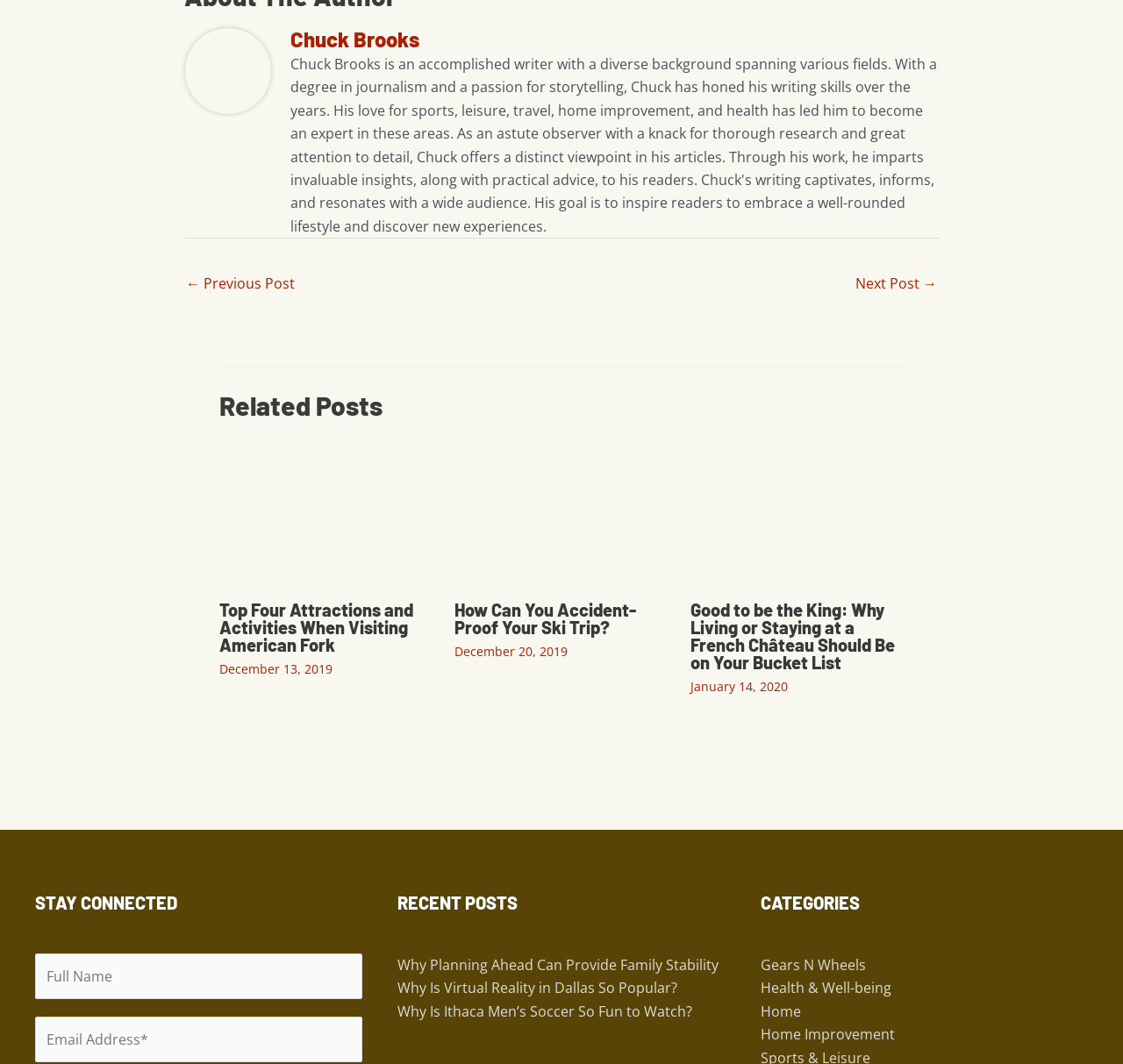How many categories are listed?
Give a detailed response to the question by analyzing the screenshot.

I counted the number of link elements under the 'CATEGORIES' heading, and there are four of them.